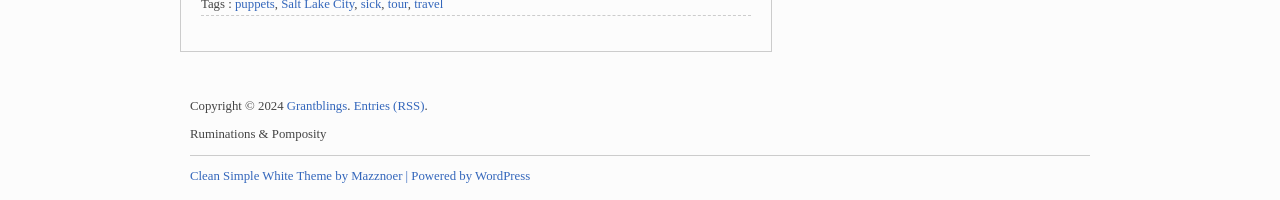Please reply to the following question using a single word or phrase: 
What is the name of the blog?

Grantblings